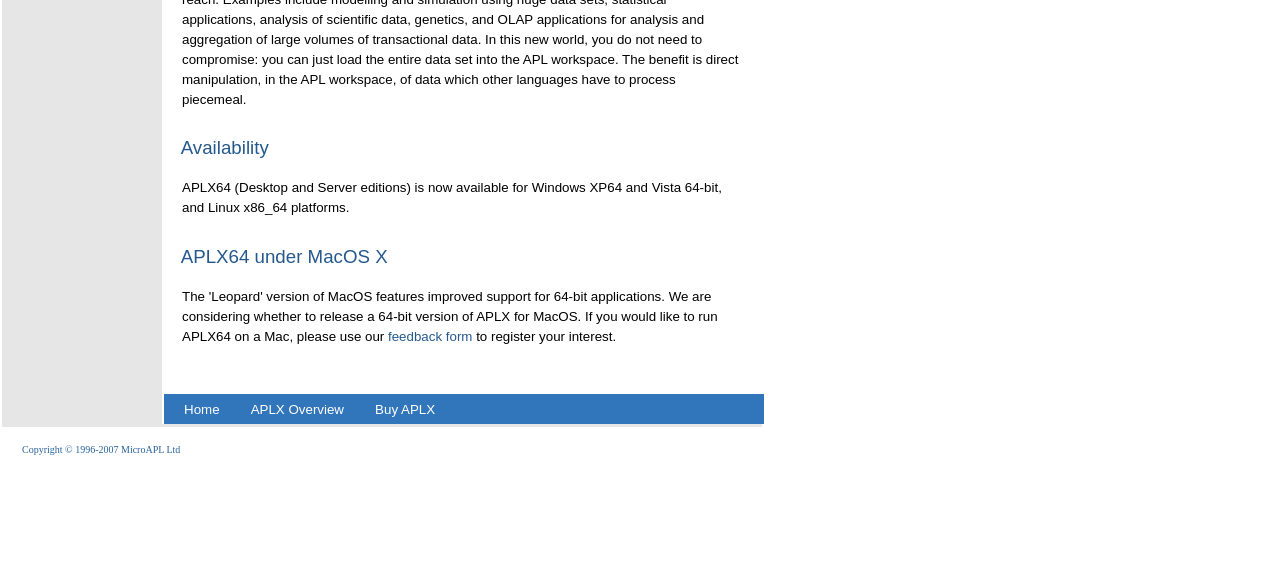Locate the bounding box for the described UI element: "Home". Ensure the coordinates are four float numbers between 0 and 1, formatted as [left, top, right, bottom].

[0.144, 0.709, 0.172, 0.735]